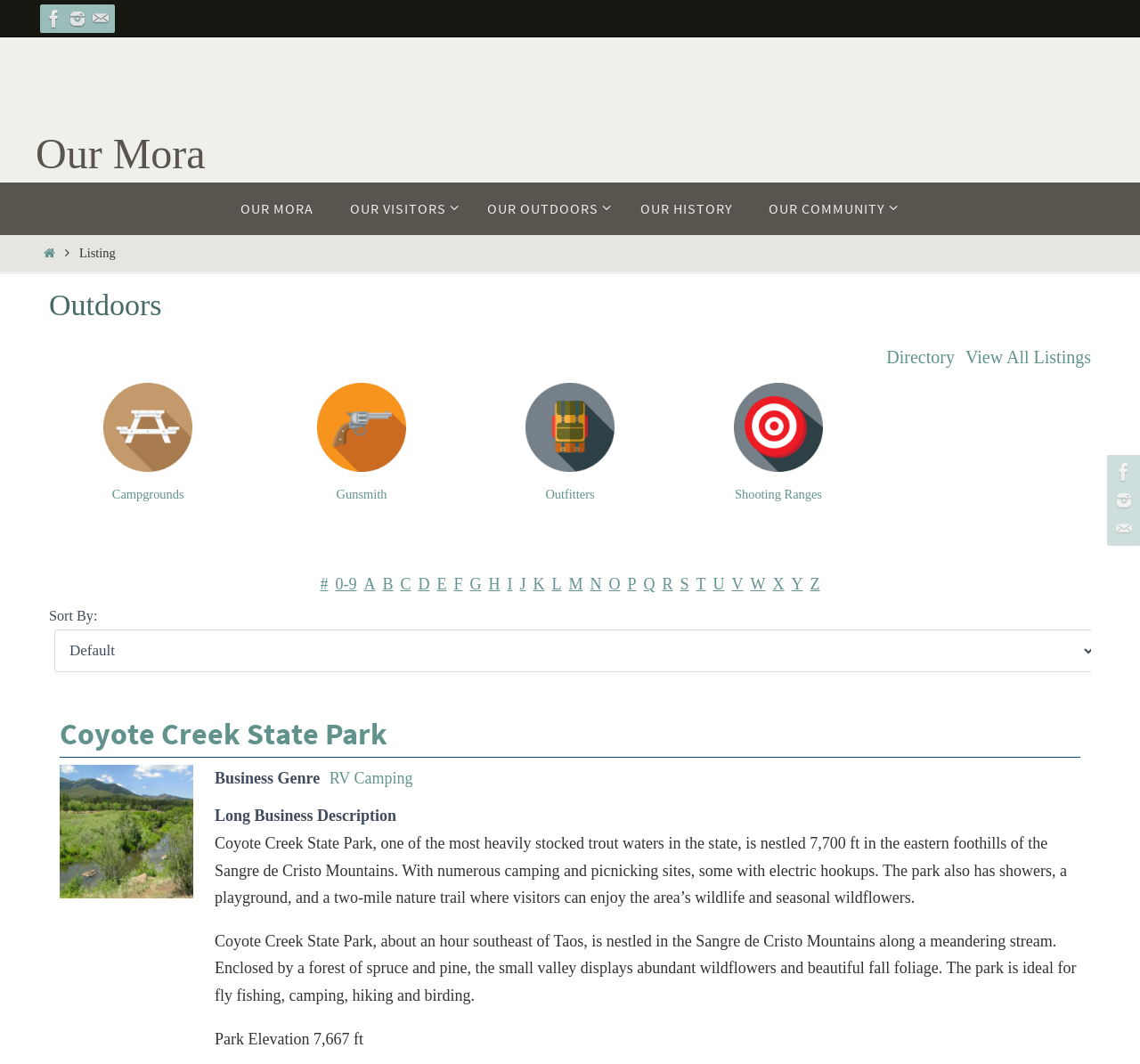Generate a detailed explanation of the webpage's features and information.

The webpage is about Outdoors and Our Mora, with a focus on outdoor activities and recreation. At the top left corner, there are three social media links: Facebook, Instagram, and Mail, each with an accompanying image. Below these links, there is a navigation menu with links to "OUR MORA", "OUR VISITORS", "OUR OUTDOORS", "OUR HISTORY", and "OUR COMMUNITY", each with a dropdown menu.

On the left side of the page, there is a section with a heading "Outdoors" and a link to "Directory" and "View All Listings". Below this, there are several links to different outdoor activities, including "Campgrounds", "Gunsmith", "Outfitters", and "Shooting Ranges", each with an accompanying image.

On the right side of the page, there is an alphabetical list of links from "#" to "Z", which appears to be a filtering or sorting mechanism.

Below the alphabetical list, there is a section with a heading "Coyote Creek State Park", which includes a link to the park's page, an image, and a brief description of the park. The description mentions the park's location, amenities, and activities such as fly fishing, camping, hiking, and birding.

Further down the page, there is a section with a heading "Business Genre" and a link to "RV Camping". Below this, there is a long business description of Coyote Creek State Park, which provides more detailed information about the park's features, activities, and surroundings. The description is followed by another section with additional information about the park, including its elevation.